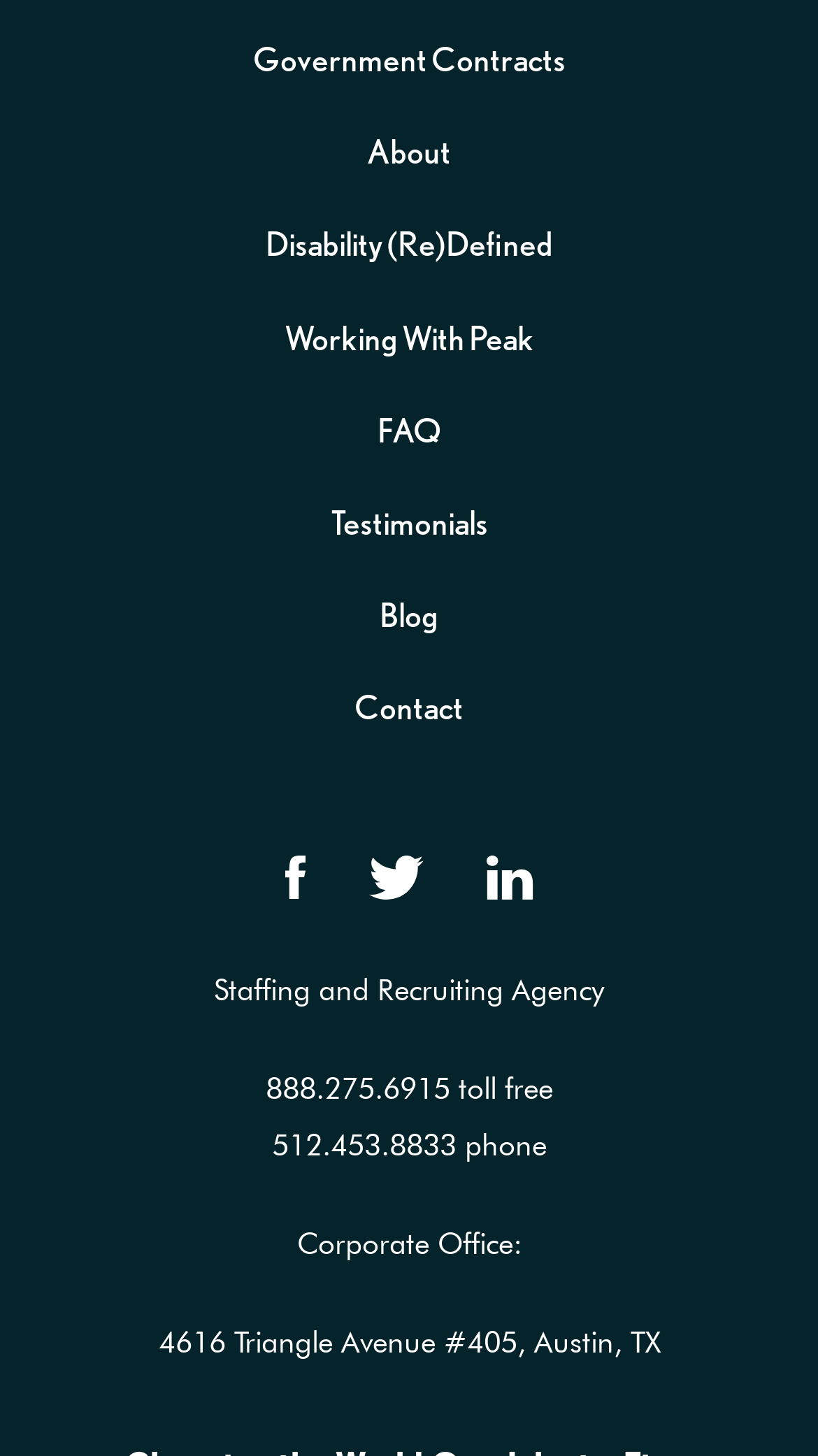What is the phone number for the corporate office?
Please provide a single word or phrase answer based on the image.

512.453.8833